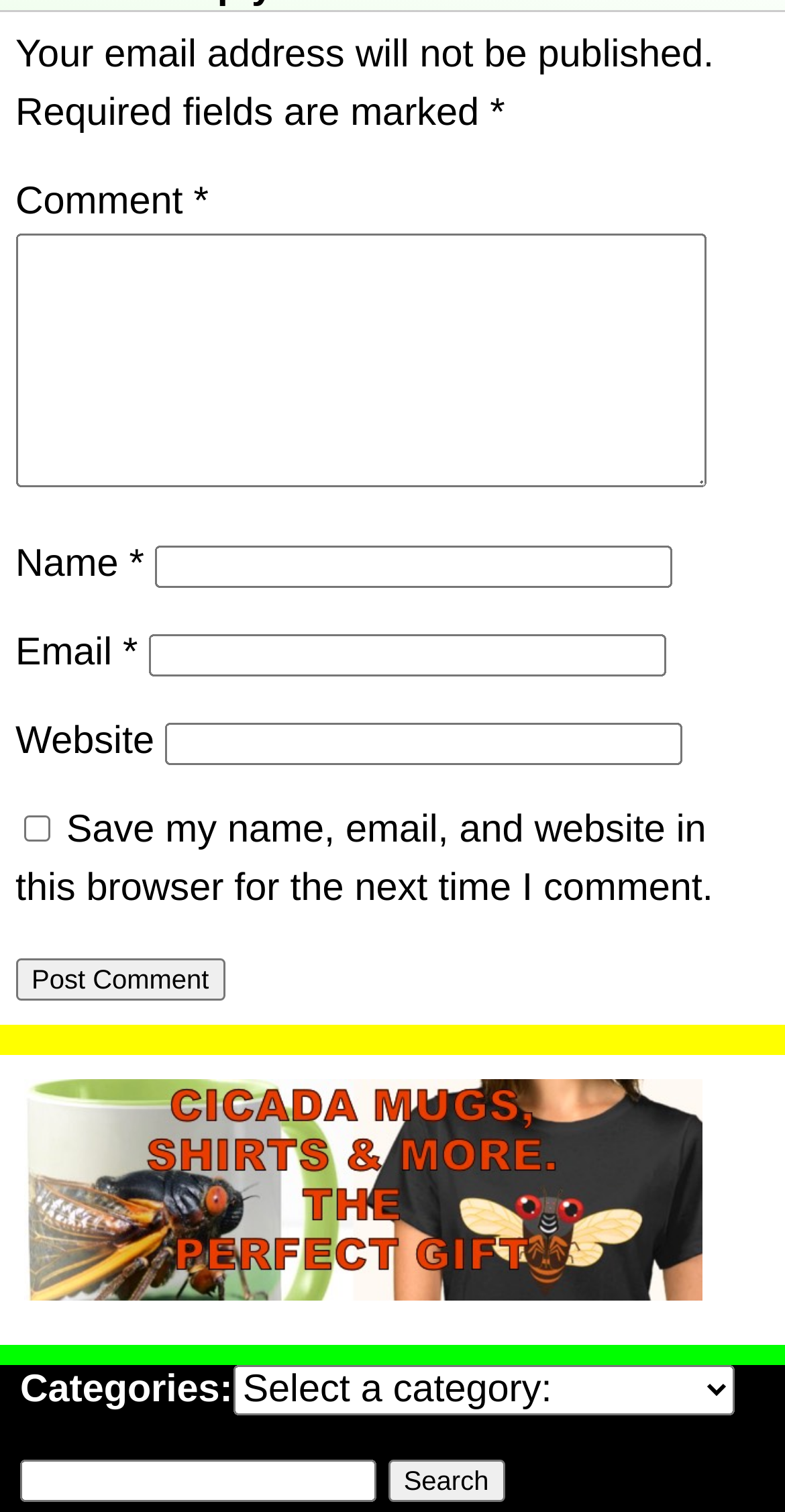Please specify the bounding box coordinates of the region to click in order to perform the following instruction: "Enter a comment".

[0.02, 0.154, 0.9, 0.322]